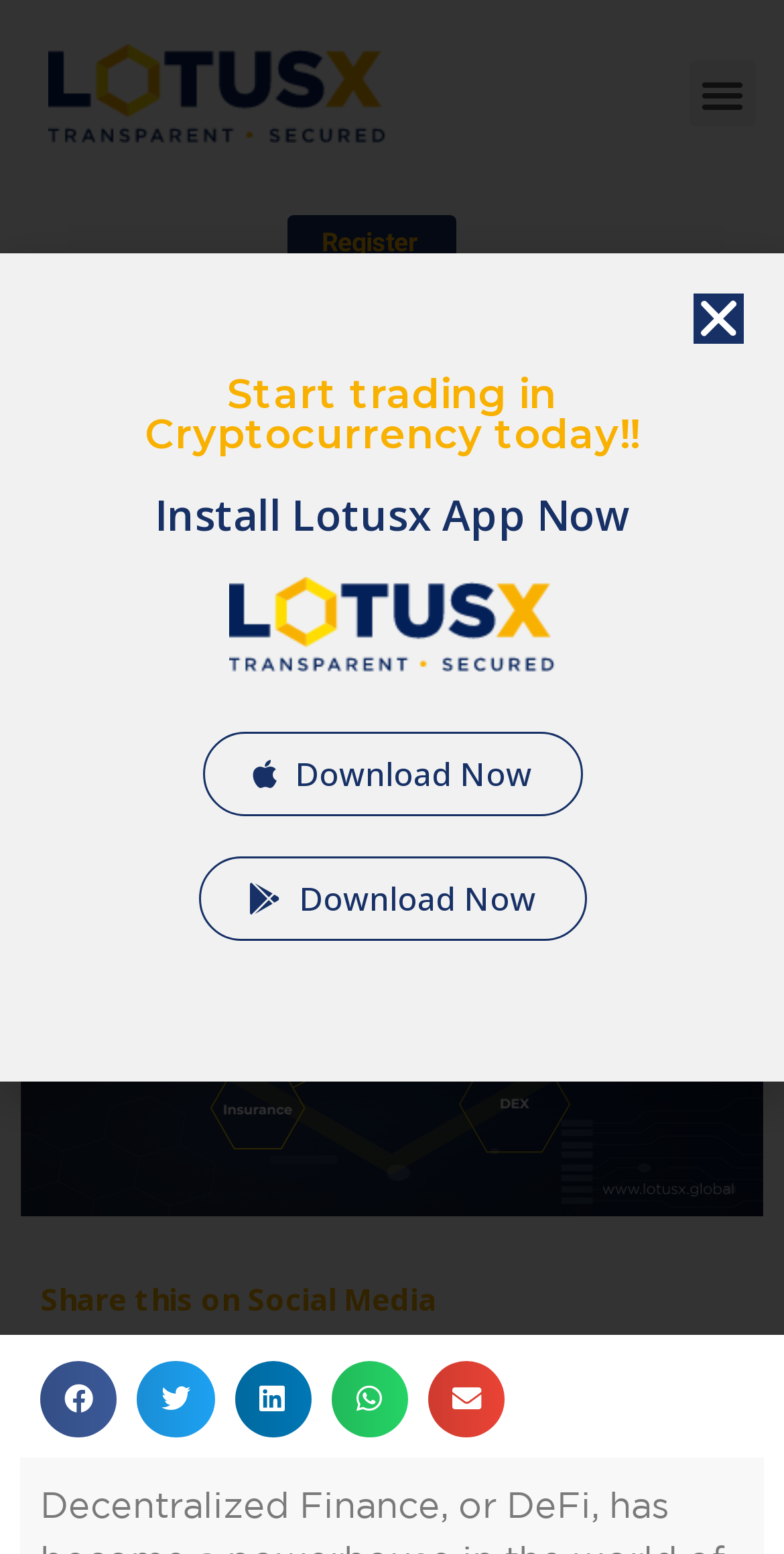Identify the bounding box of the UI element that matches this description: "Register".

[0.367, 0.139, 0.582, 0.174]